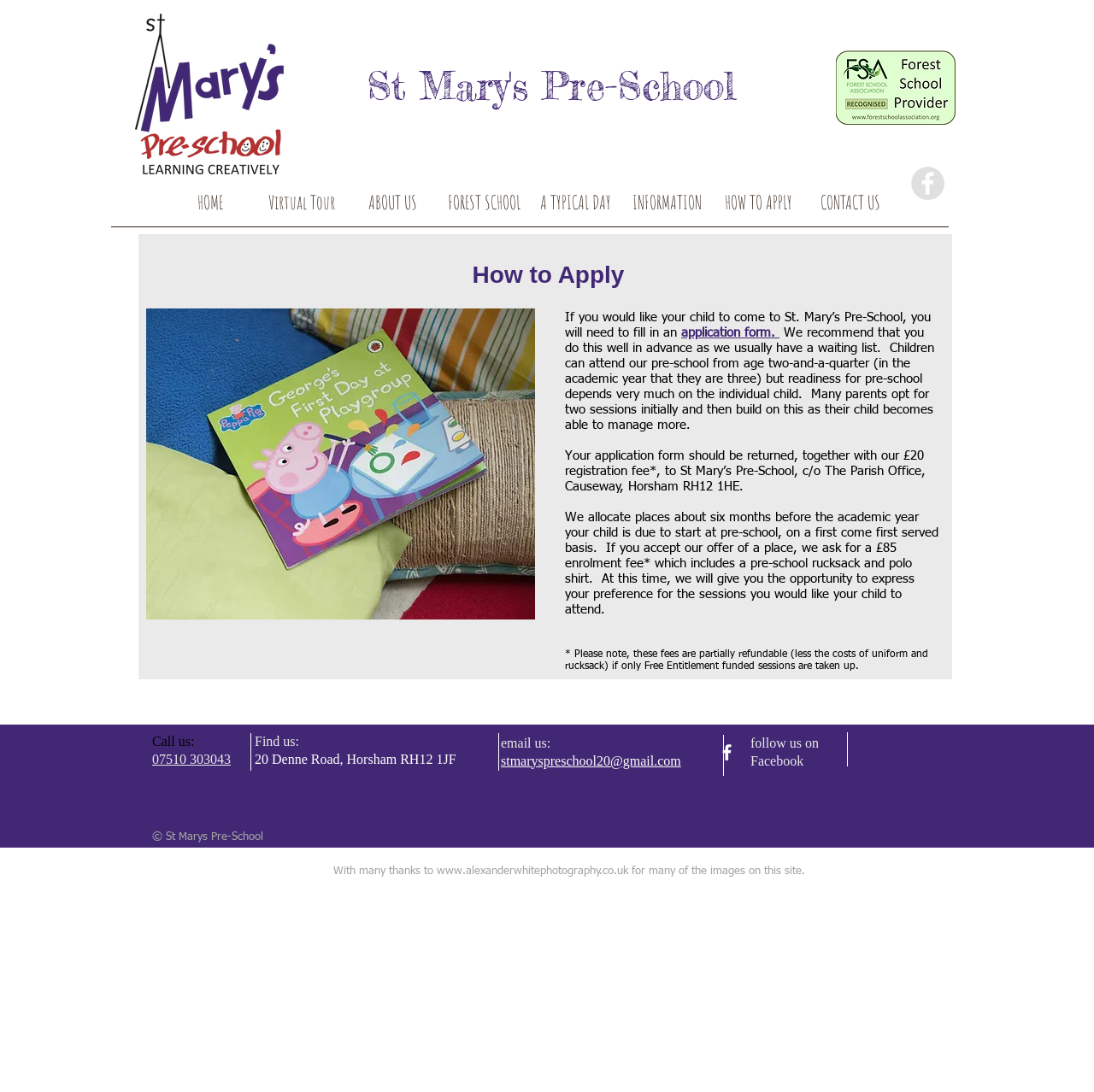Identify the bounding box of the HTML element described as: "Decline".

None